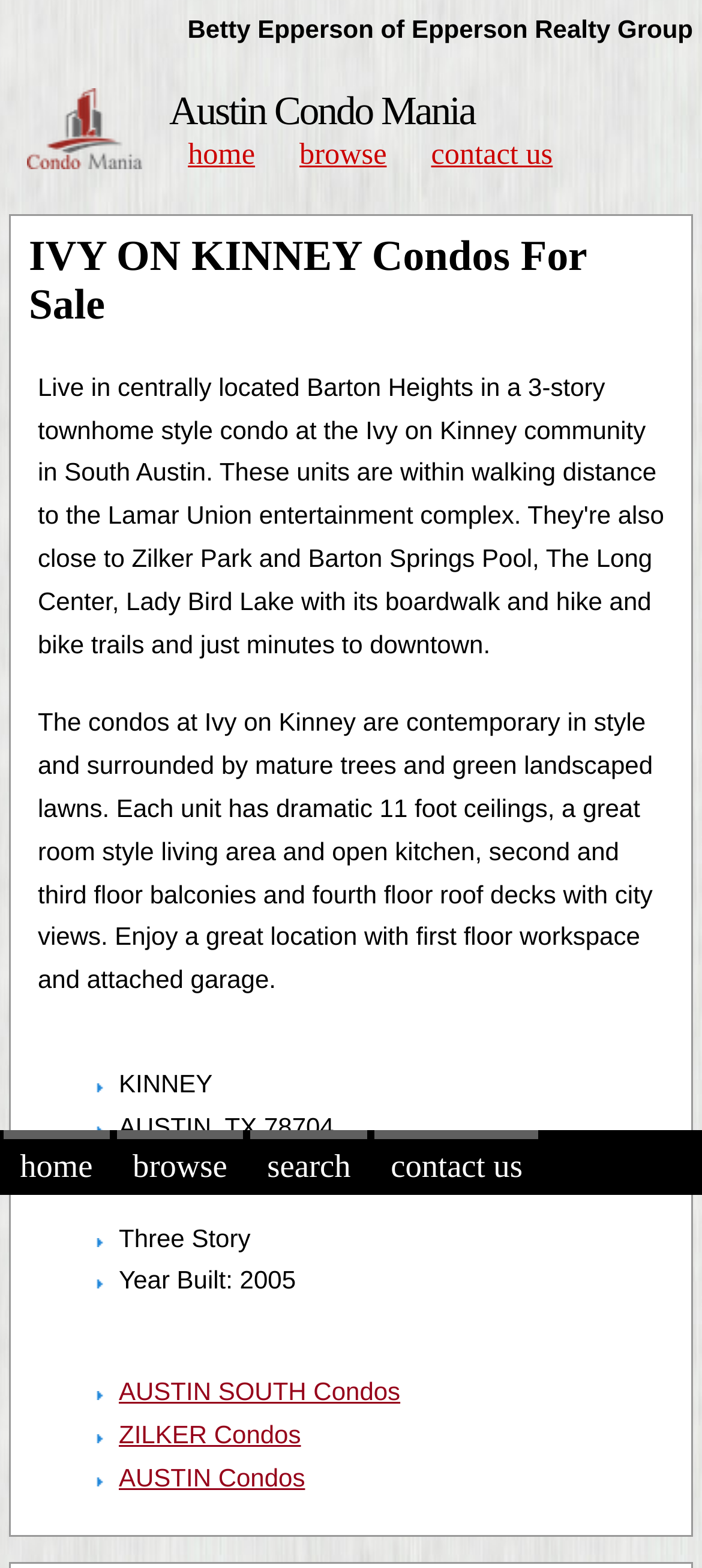Locate the bounding box coordinates of the clickable region to complete the following instruction: "Contact us."

[0.593, 0.081, 0.809, 0.115]